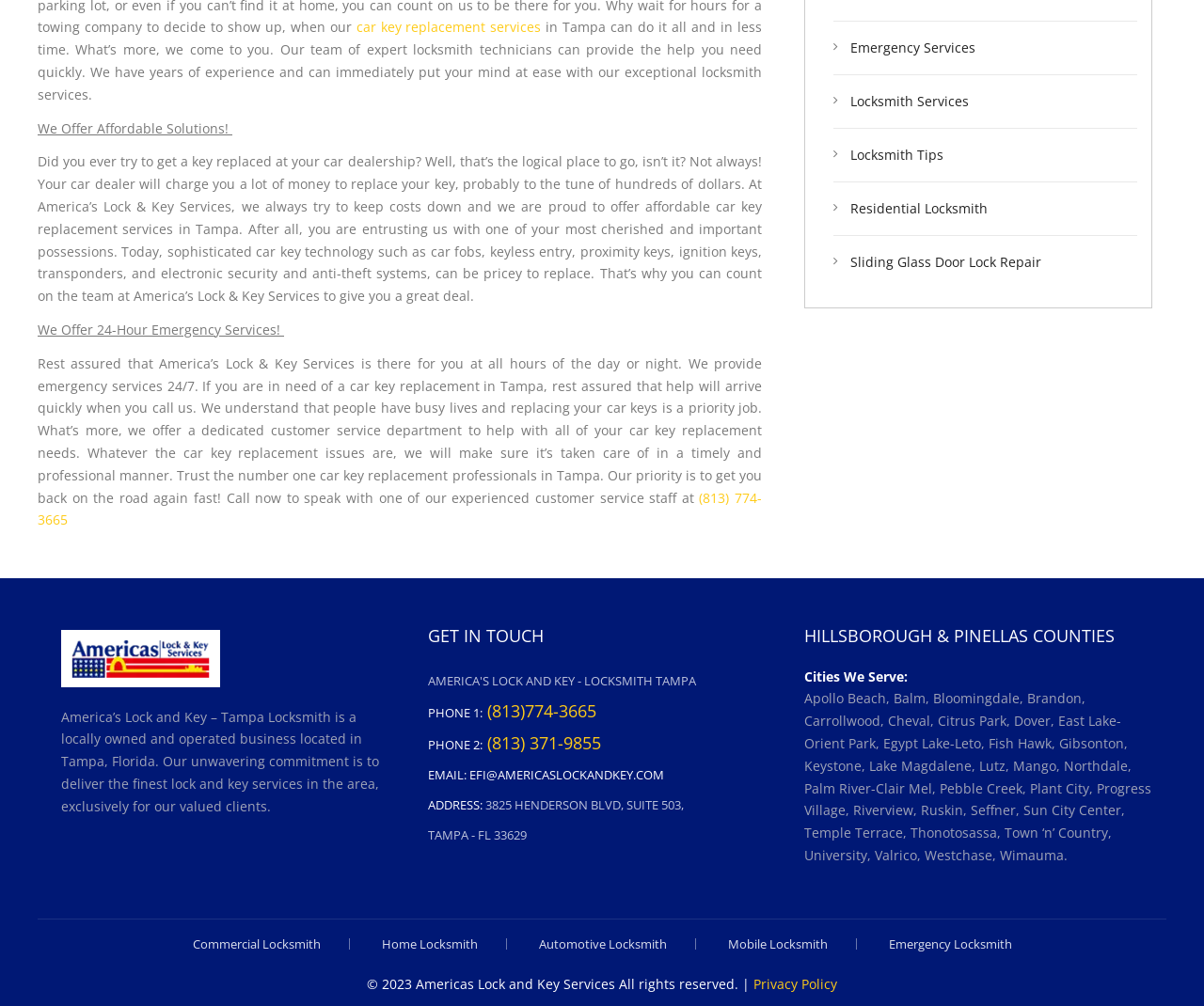What areas do they serve?
Please utilize the information in the image to give a detailed response to the question.

I found the answer by looking at the section 'HILLSBOROUGH & PINELLAS COUNTIES' and finding the list of cities they serve. The heading of this section indicates that they serve these two counties.